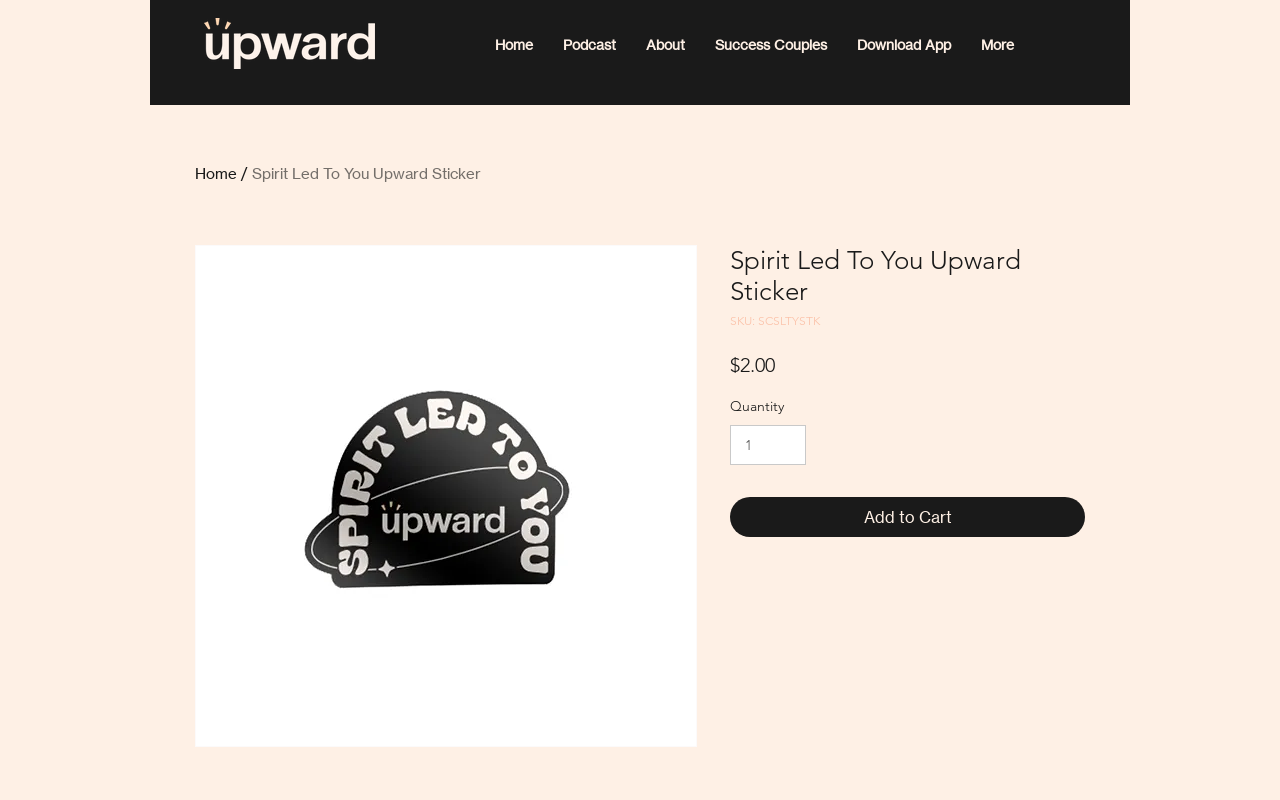What is the minimum quantity of stickers that can be added to the cart?
Look at the webpage screenshot and answer the question with a detailed explanation.

I found the minimum quantity by looking at the spinbutton labeled 'Quantity', which has a minimum value of 1.